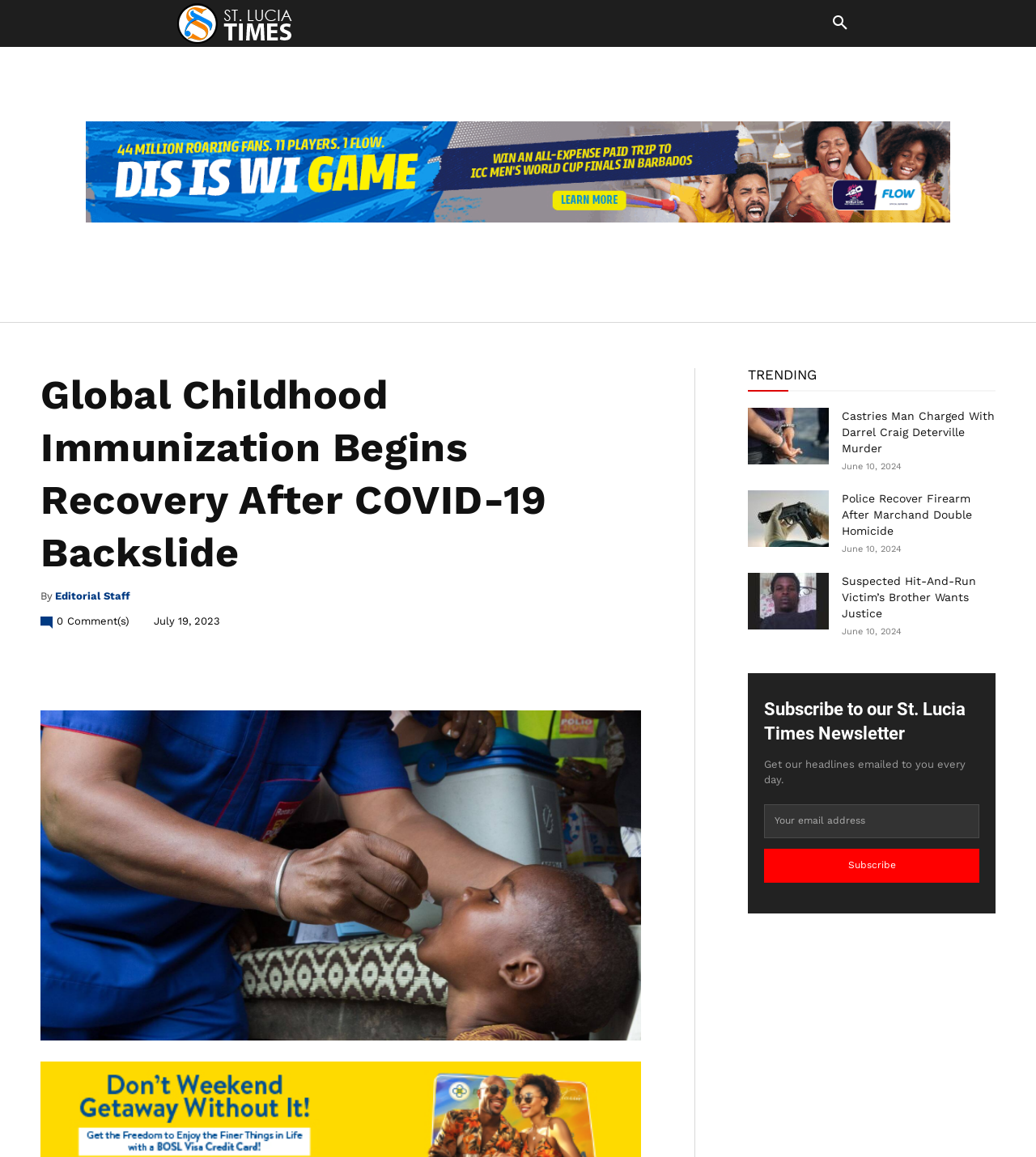Determine the coordinates of the bounding box for the clickable area needed to execute this instruction: "Subscribe to the St. Lucia Times Newsletter".

[0.738, 0.733, 0.945, 0.763]